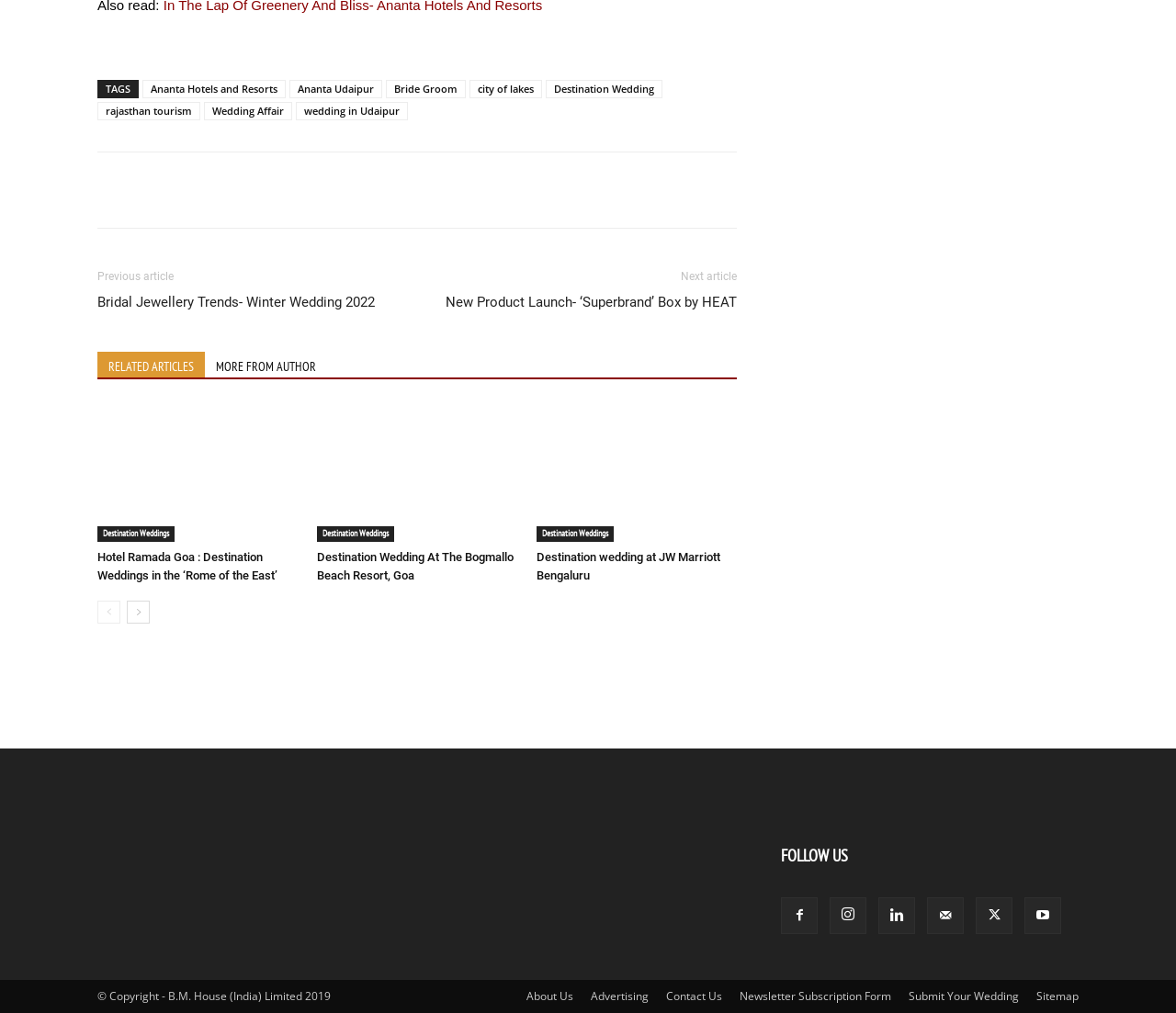Locate the bounding box coordinates of the element that needs to be clicked to carry out the instruction: "Read 'Destination Wedding At The Bogmallo Beach Resort, Goa'". The coordinates should be given as four float numbers ranging from 0 to 1, i.e., [left, top, right, bottom].

[0.27, 0.399, 0.44, 0.535]